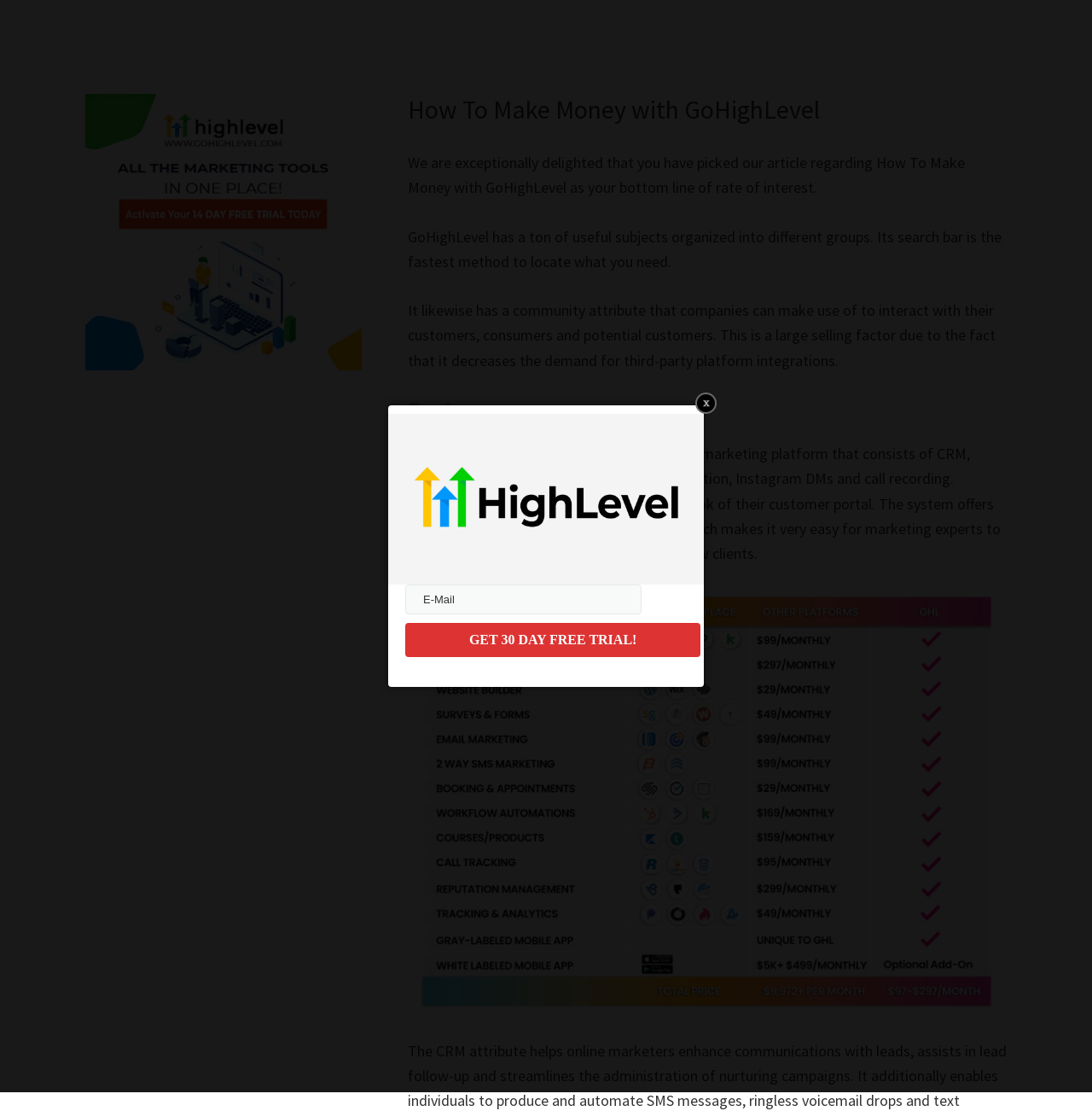What is required to fill in the textbox?
Answer the question in as much detail as possible.

The textbox has a label 'E-Mail' and is marked as required, indicating that an email address is required to be filled in.